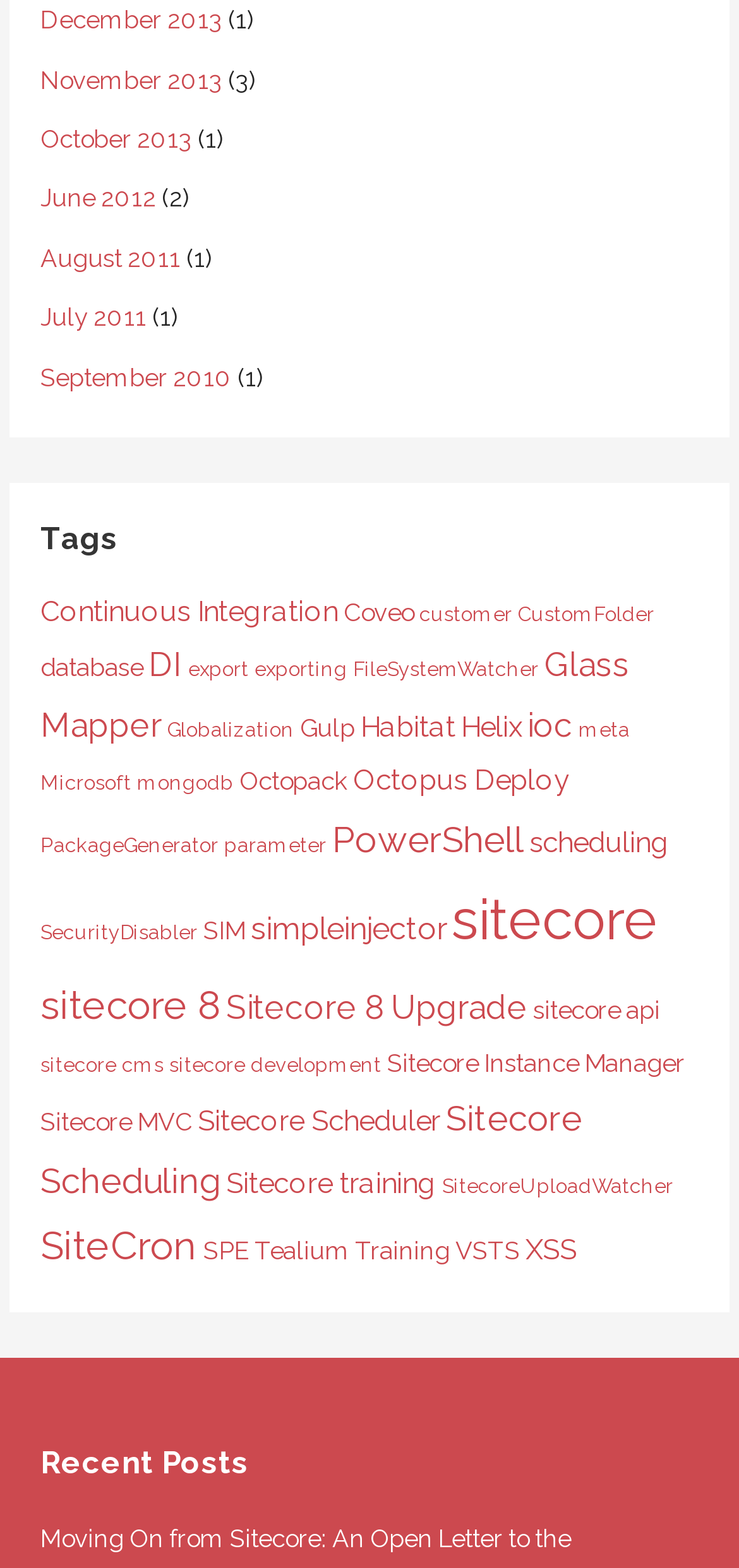Find the bounding box coordinates of the clickable area that will achieve the following instruction: "Explore Artificial Intelligence".

None